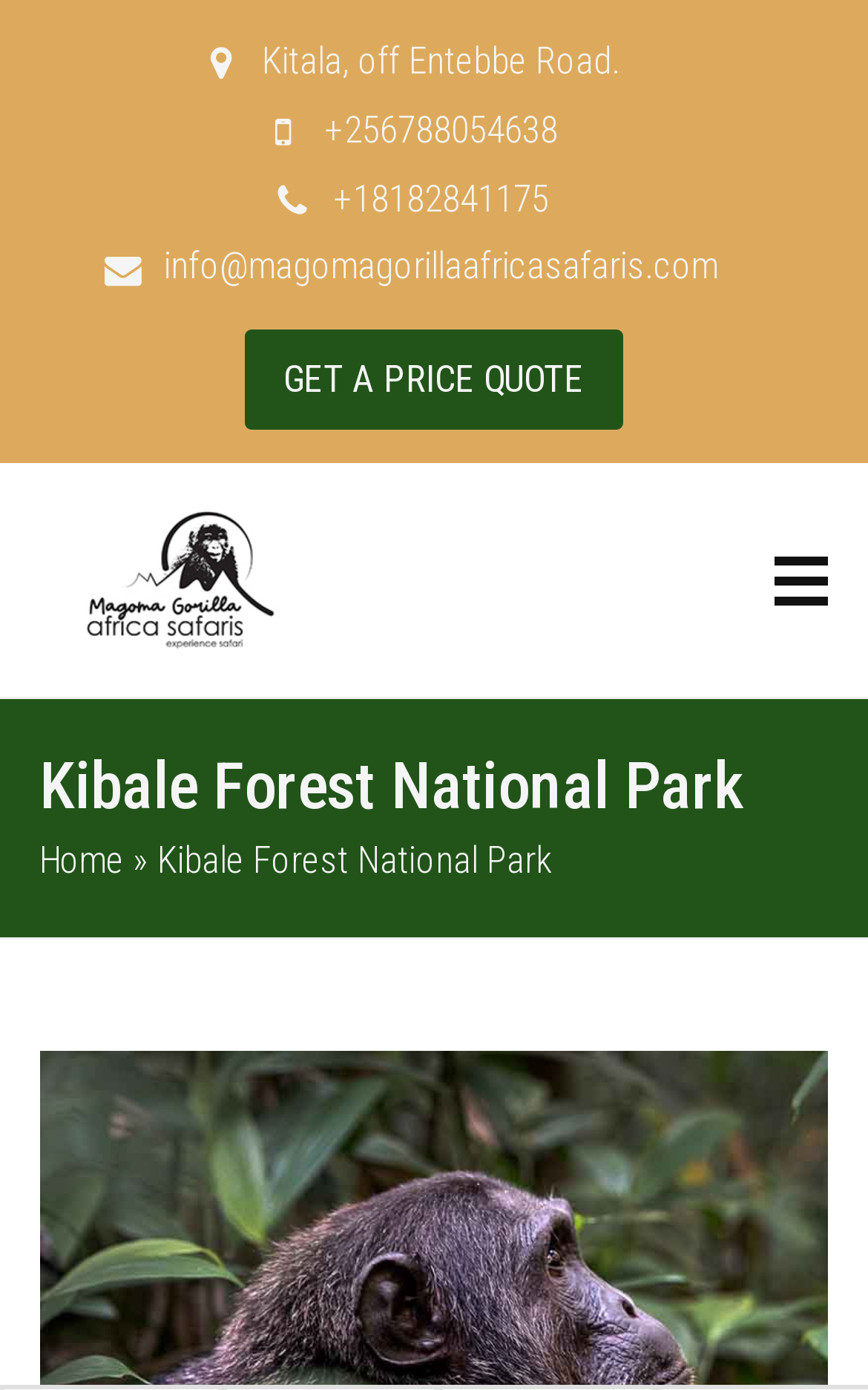Using the information shown in the image, answer the question with as much detail as possible: What is the phone number to contact?

I found the phone number by looking at the links on the webpage, and one of them is a phone number in the format of a Ugandan phone number, which is +256788054638.